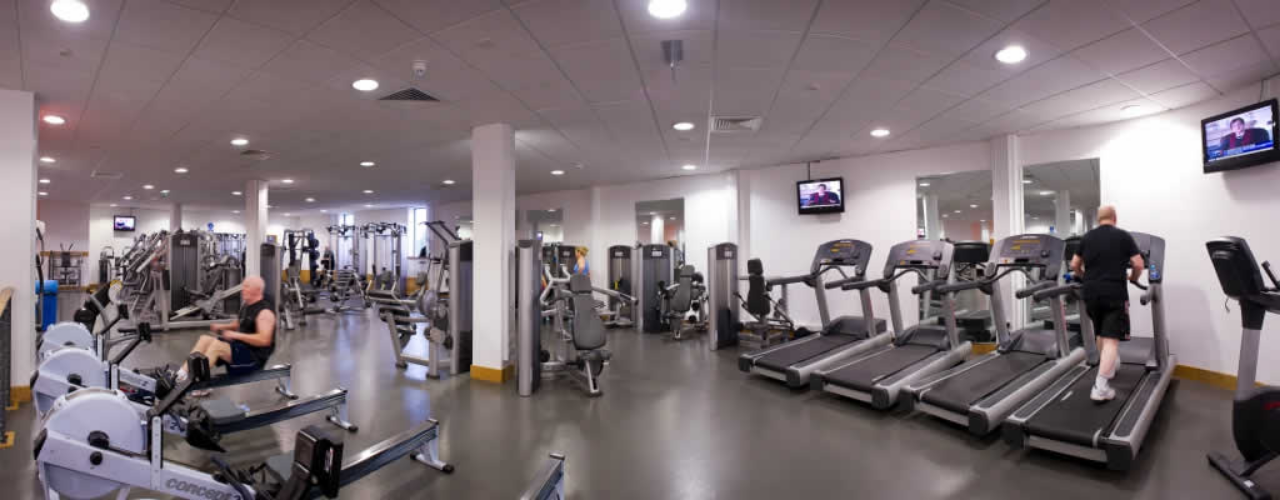What is the person on the left doing?
Analyze the screenshot and provide a detailed answer to the question.

According to the caption, the individual on the left side is engaged in rowing on a rowing machine, demonstrating a commitment to cardiovascular fitness.